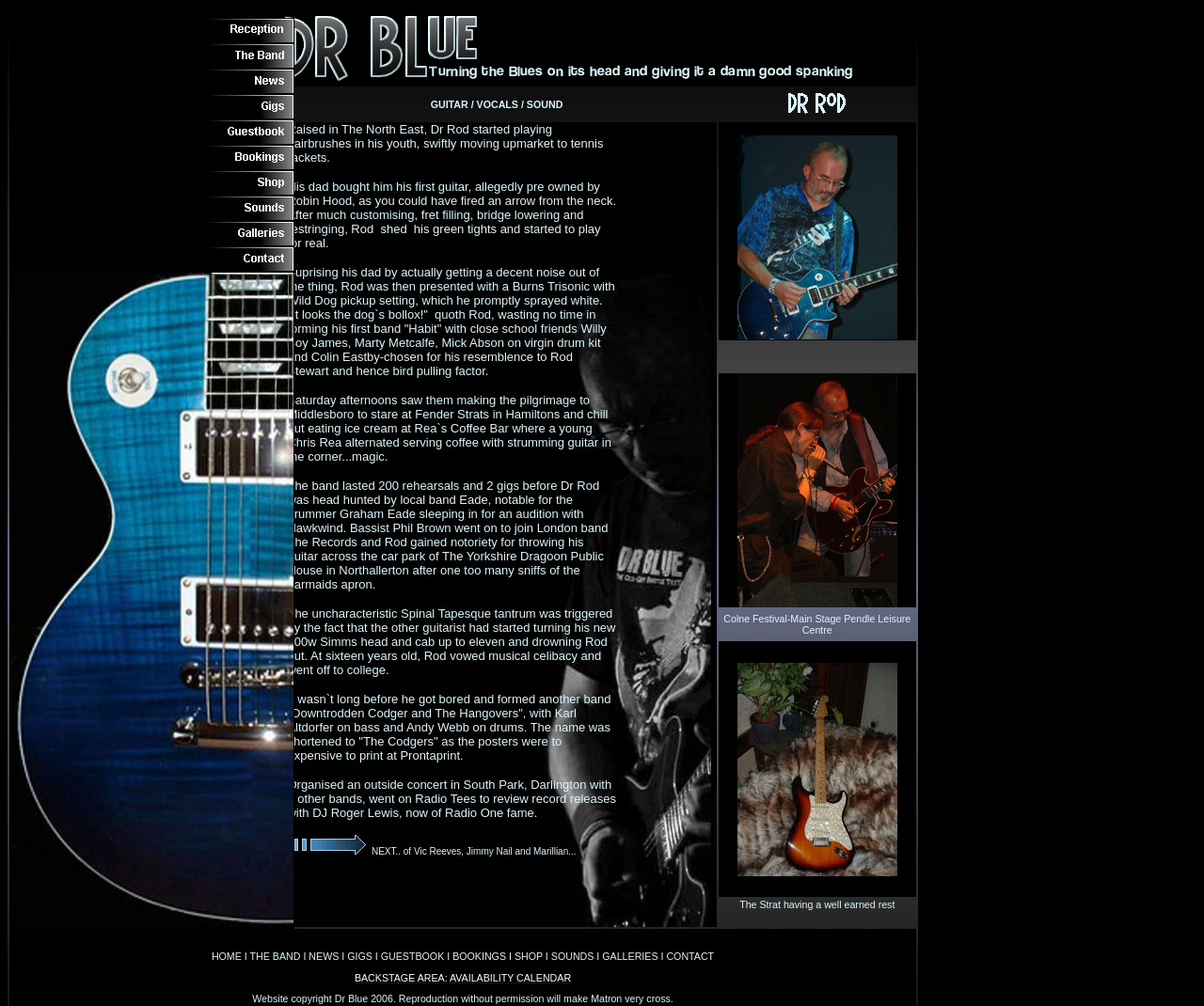Carefully examine the image and provide an in-depth answer to the question: What is the name of the band?

The name of the band can be found in the topmost part of the webpage, where it is written as 'Dr Blue - Dr Rod'.